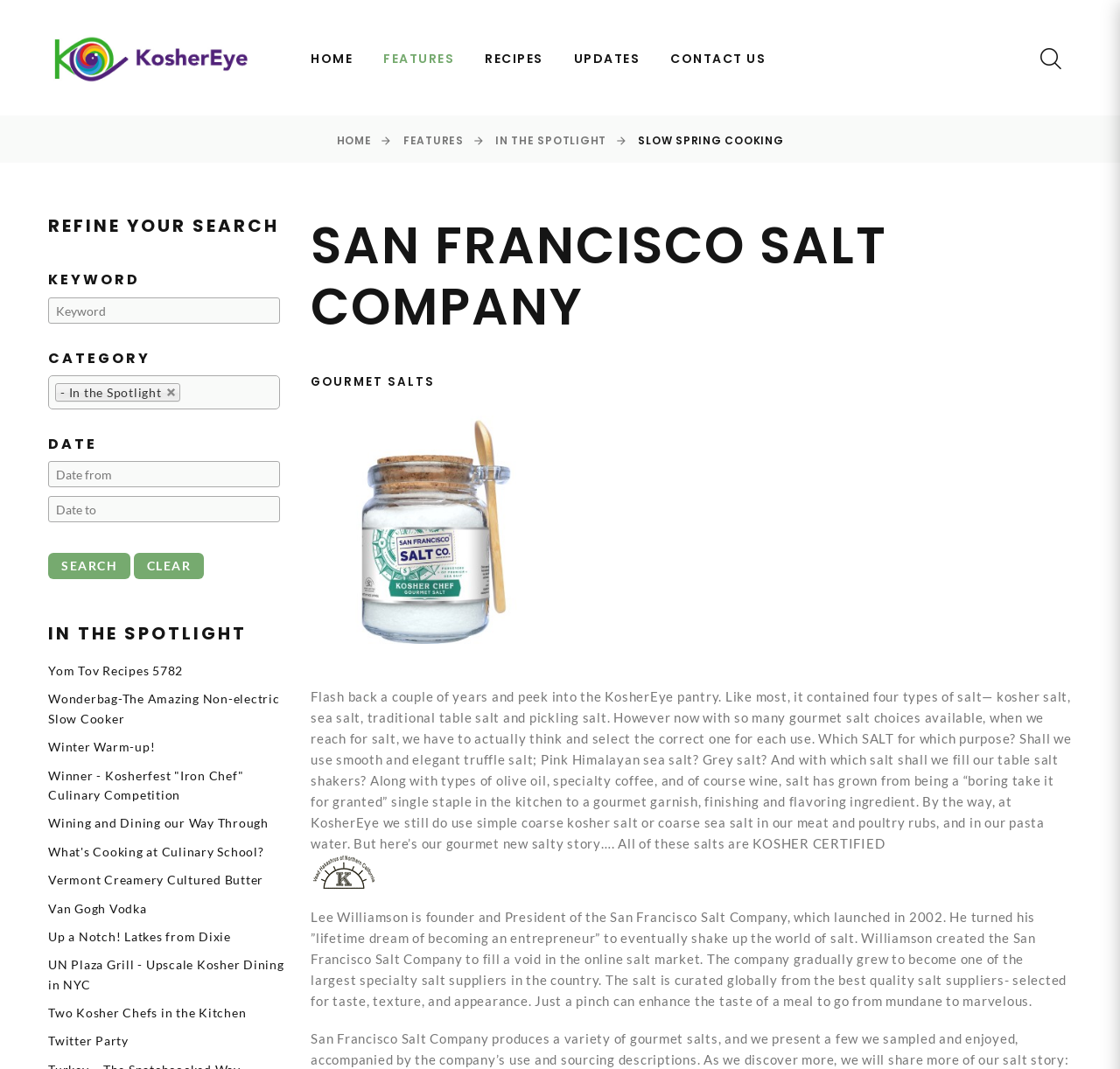Give a one-word or one-phrase response to the question:
What is the name of the founder of the San Francisco Salt Company?

Lee Williamson